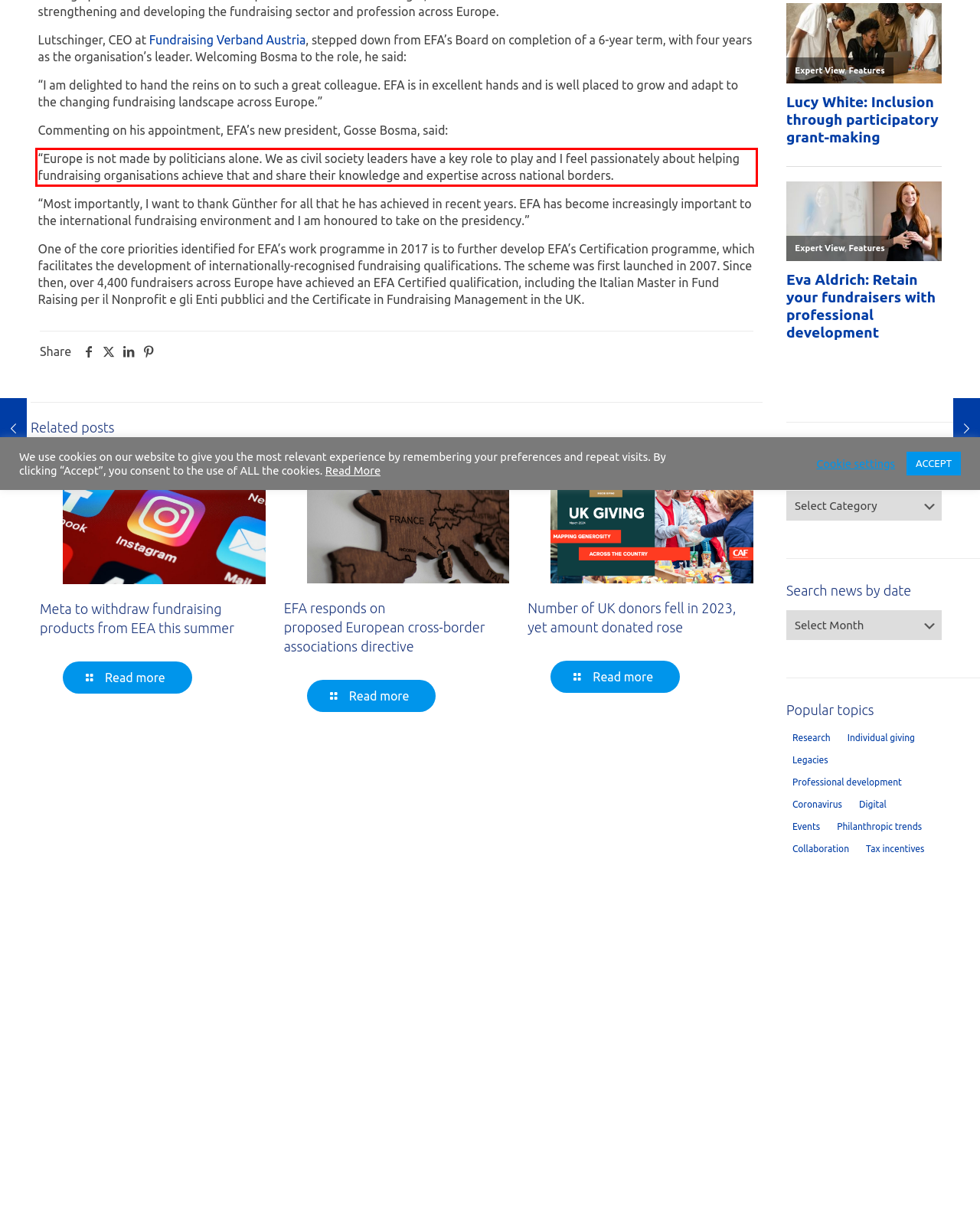Please examine the webpage screenshot and extract the text within the red bounding box using OCR.

“Europe is not made by politicians alone. We as civil society leaders have a key role to play and I feel passionately about helping fundraising organisations achieve that and share their knowledge and expertise across national borders.